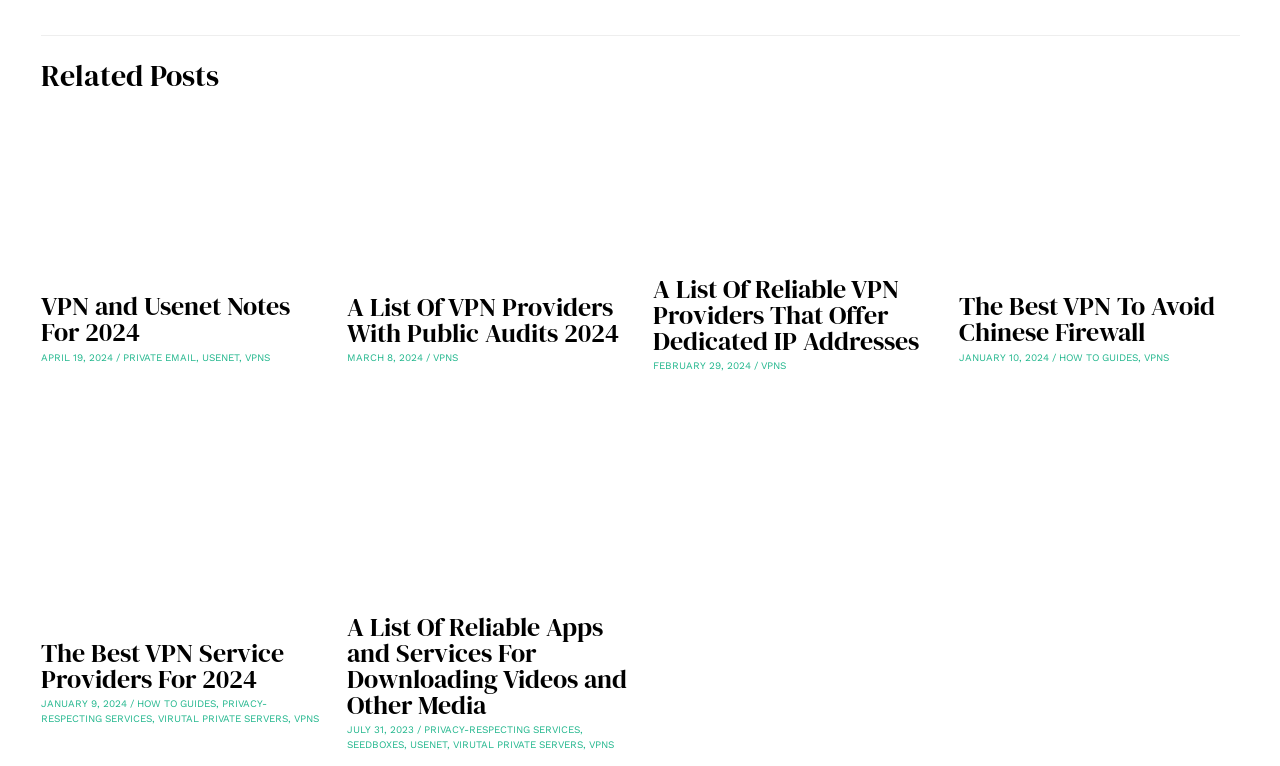Locate the bounding box coordinates of the segment that needs to be clicked to meet this instruction: "Read more about The Best VPN To Avoid Chinese Firewall".

[0.749, 0.235, 0.968, 0.267]